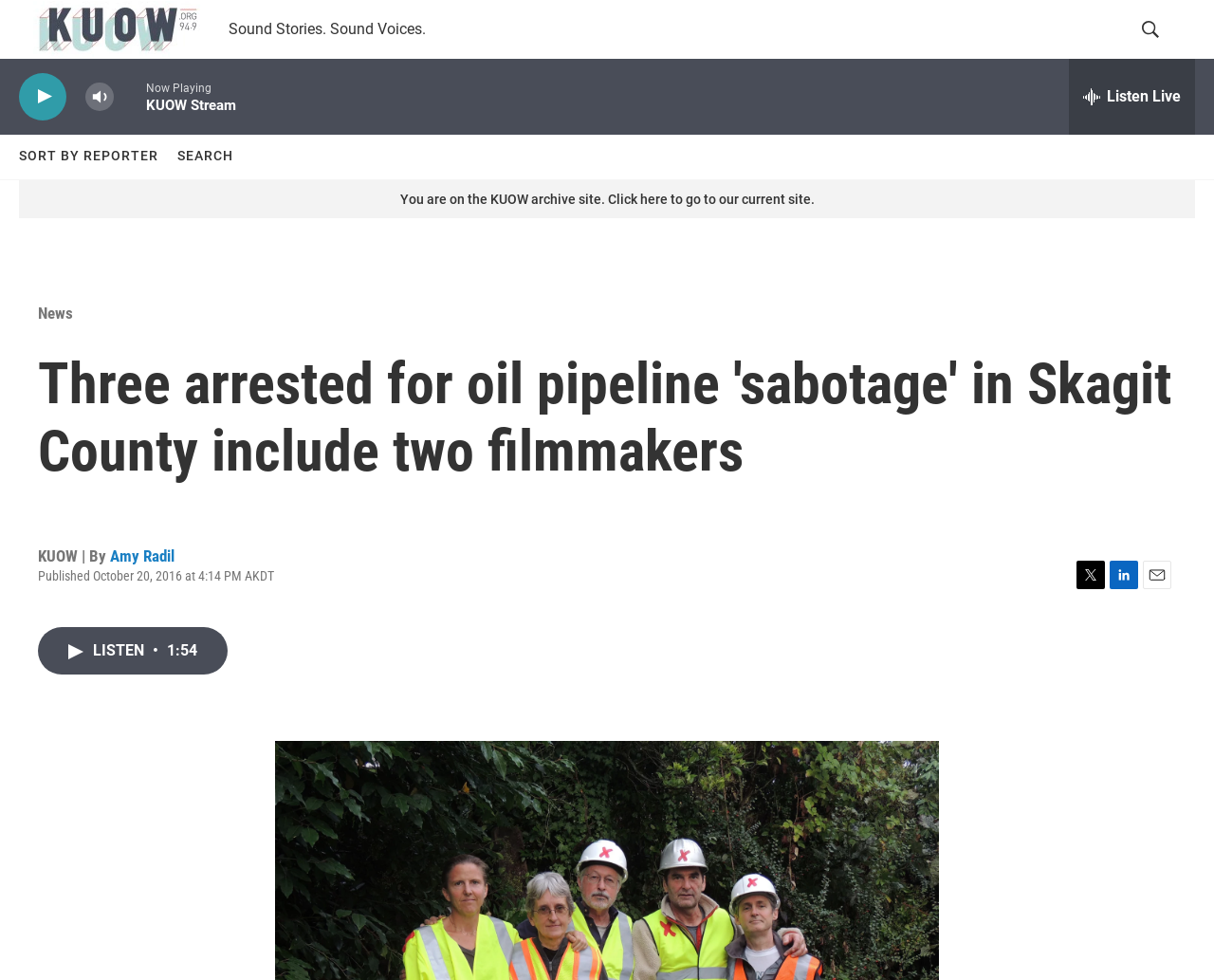Please give the bounding box coordinates of the area that should be clicked to fulfill the following instruction: "listen to all streams". The coordinates should be in the format of four float numbers from 0 to 1, i.e., [left, top, right, bottom].

[0.88, 0.102, 0.984, 0.179]